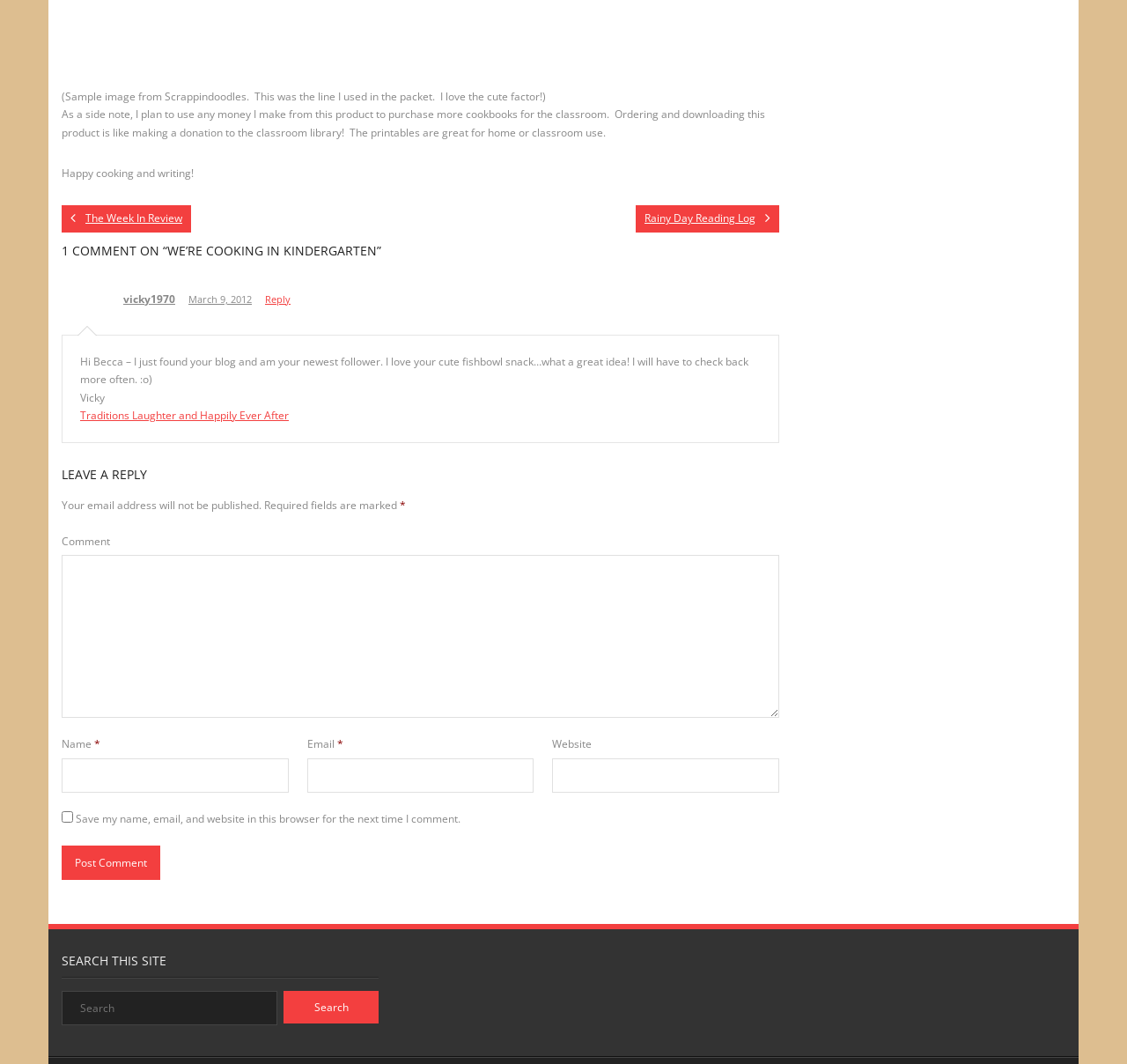Provide a one-word or short-phrase response to the question:
What is the author's plan for the money earned from this product?

Purchase more cookbooks